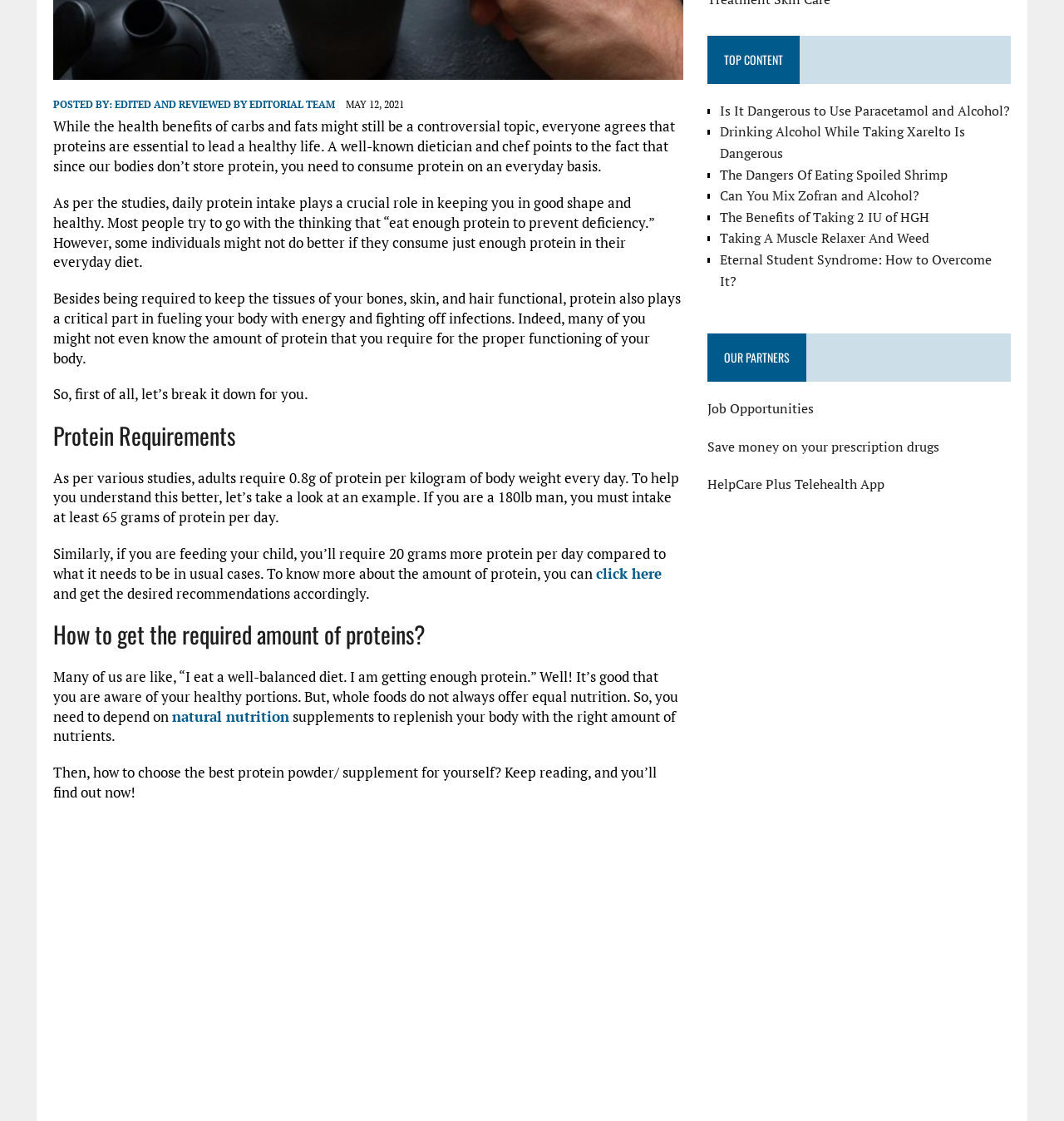Using the provided element description: "HelpCare Plus Telehealth App", determine the bounding box coordinates of the corresponding UI element in the screenshot.

[0.665, 0.424, 0.831, 0.44]